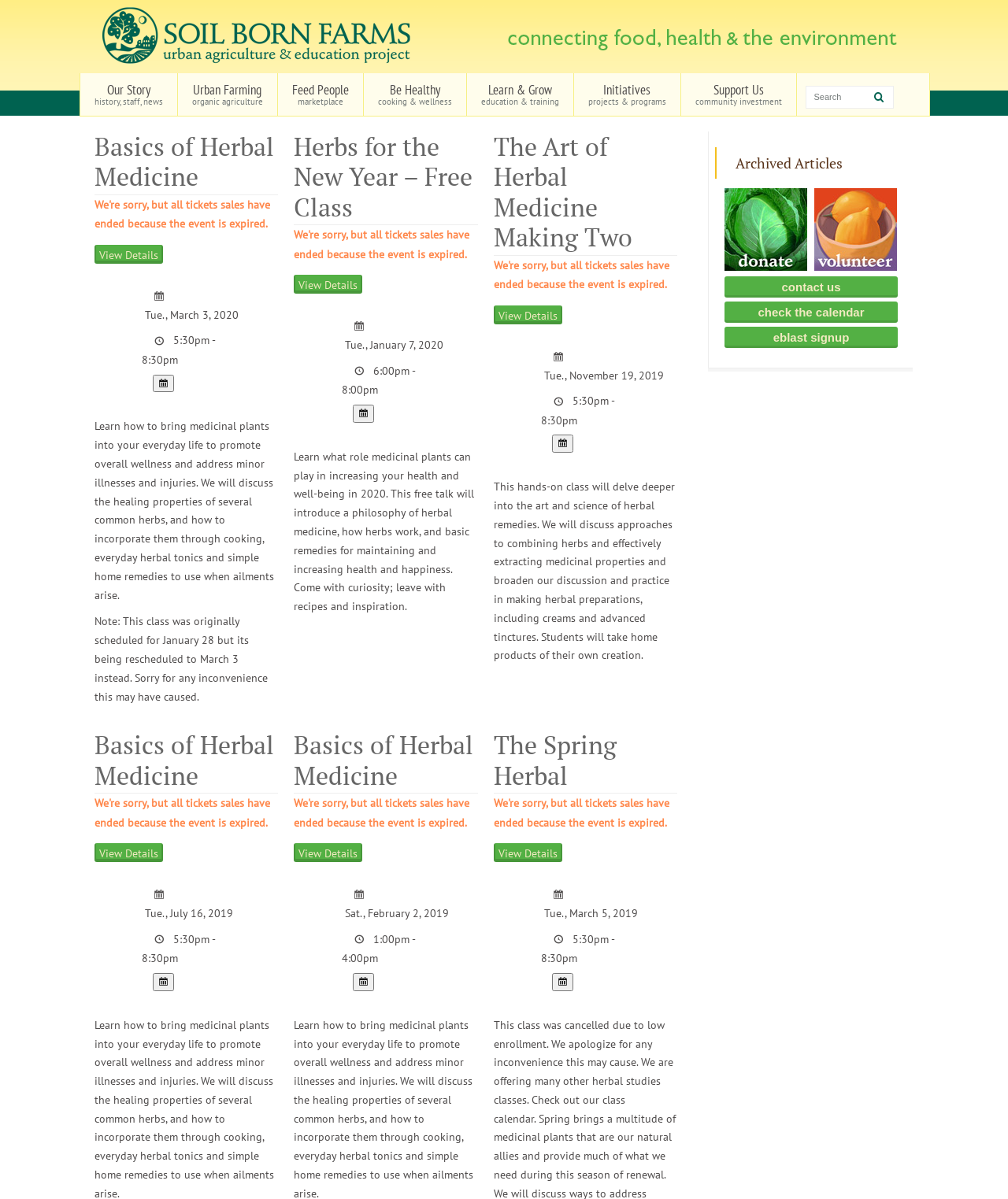Identify the bounding box coordinates of the area you need to click to perform the following instruction: "Learn about Herbs for the New Year – Free Class".

[0.292, 0.229, 0.36, 0.245]